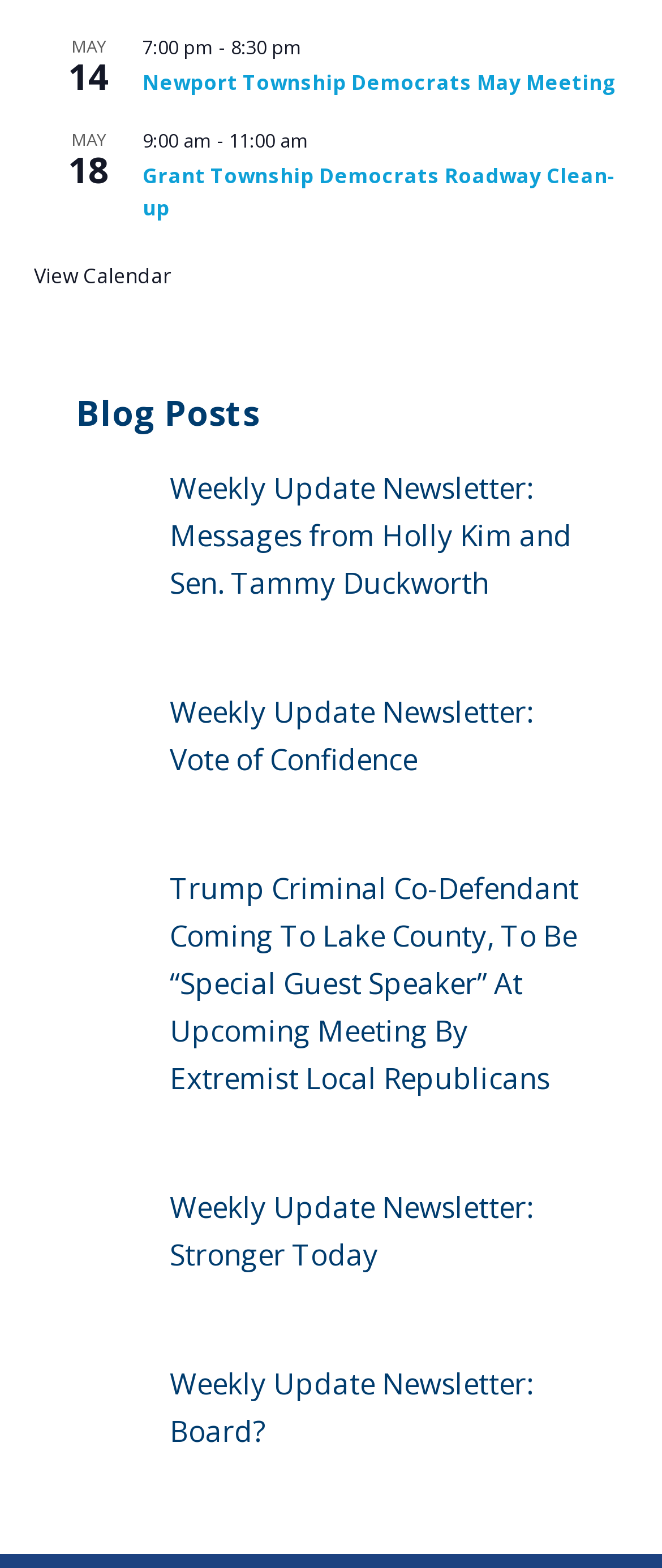How many upcoming events are listed?
Based on the image, provide a one-word or brief-phrase response.

2